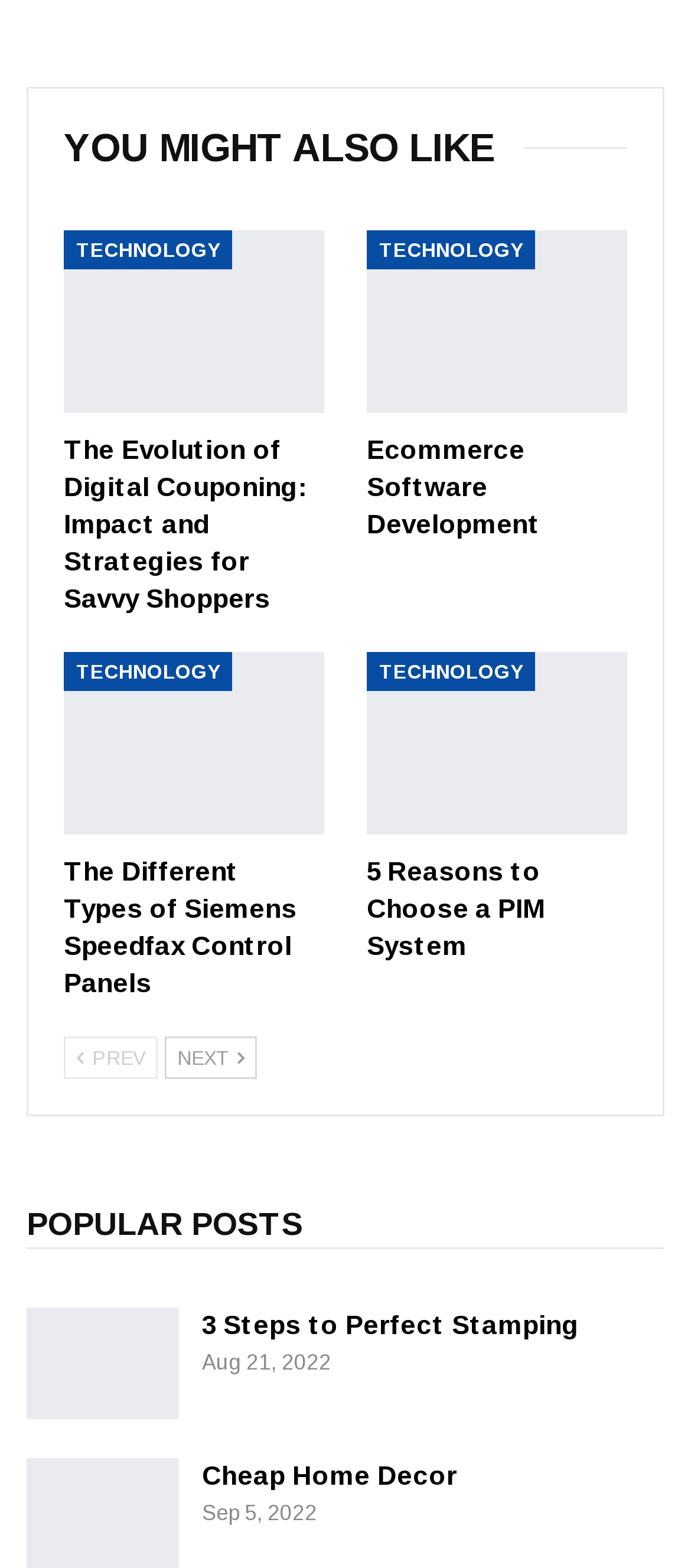Select the bounding box coordinates of the element I need to click to carry out the following instruction: "Click on 'Previous'".

[0.092, 0.661, 0.228, 0.688]